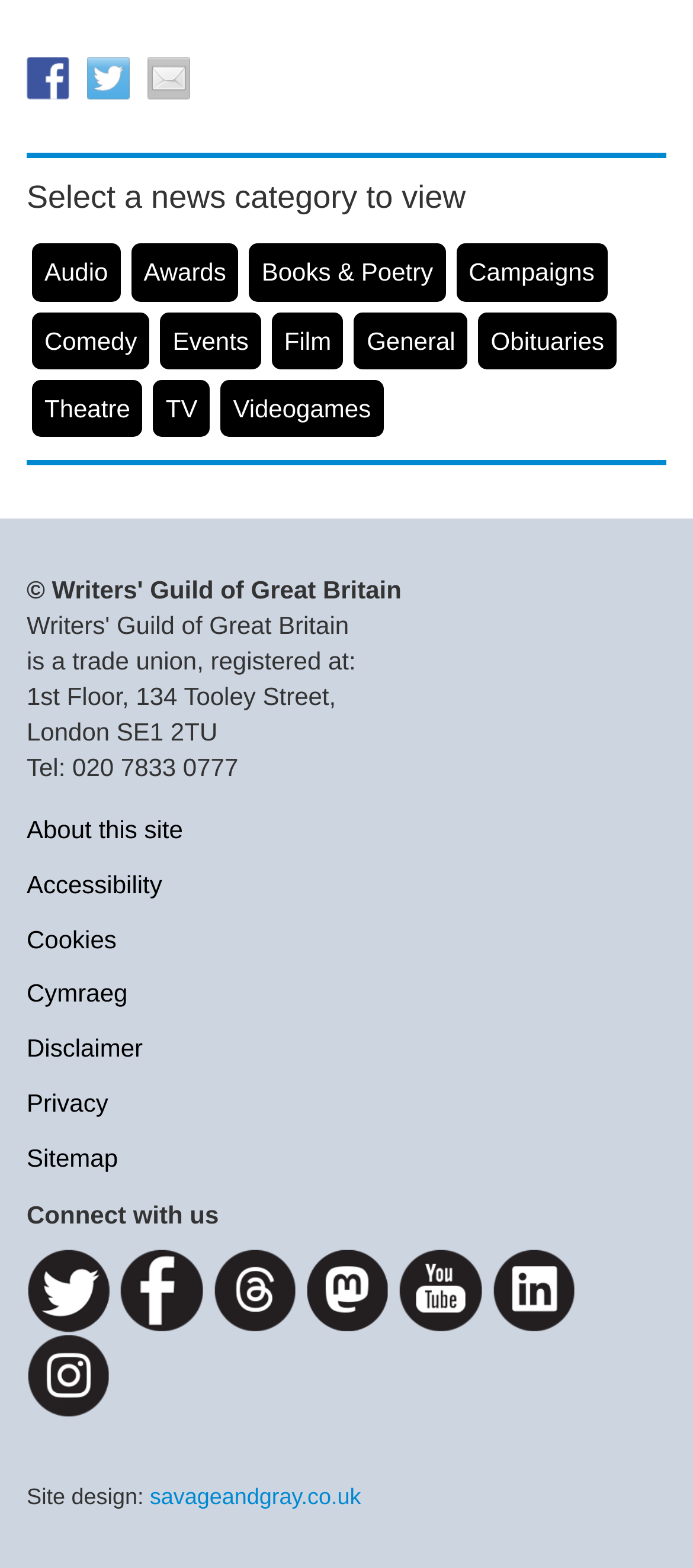Provide a single word or phrase answer to the question: 
What is the contact information of the trade union?

Address, Phone number